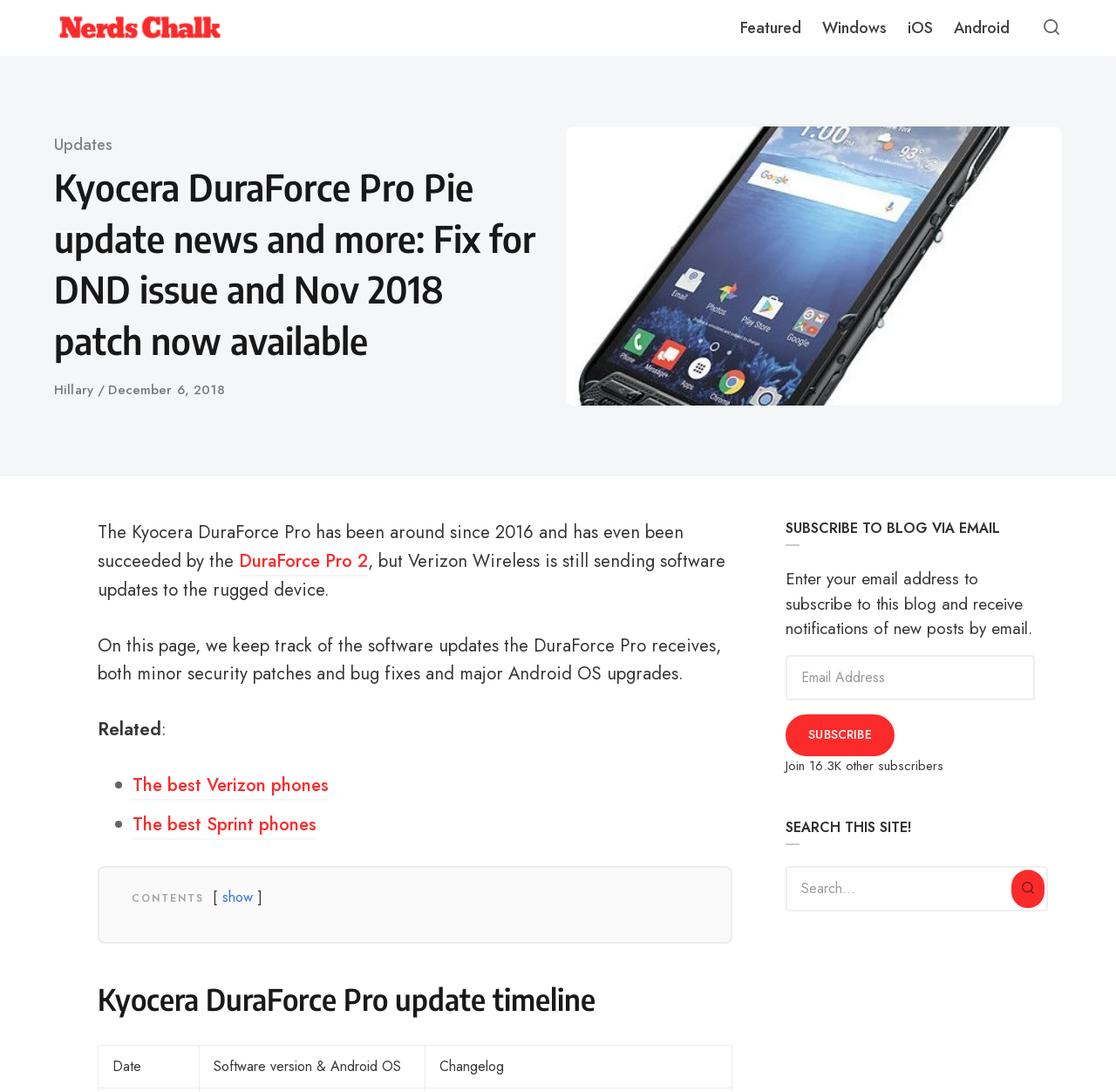Examine the screenshot and answer the question in as much detail as possible: What is the purpose of the webpage?

The purpose of the webpage is to track the software updates received by the Kyocera DuraForce Pro, including minor security patches and bug fixes, and major Android OS upgrades, as mentioned in the text 'On this page, we keep track of the software updates the DuraForce Pro receives, both minor security patches and bug fixes and major Android OS upgrades.'